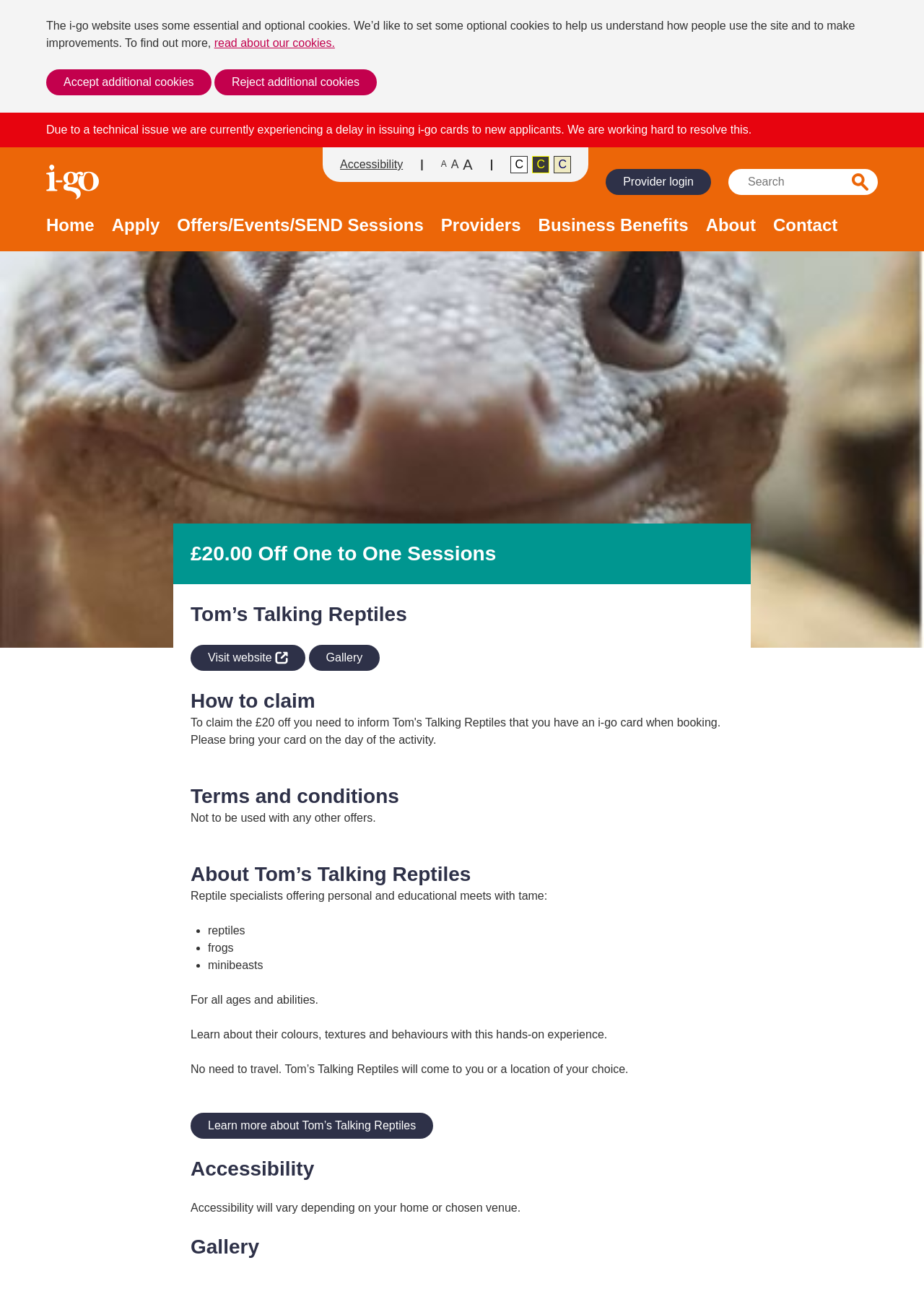Provide a thorough description of this webpage.

The webpage is about Tom's Talking Reptiles, offering £20.00 off one-to-one sessions. At the top, there is a notification about the use of essential and optional cookies, with options to accept or reject additional cookies. Below this, there is a banner with the logo "igo" and accessibility links, including "Skip to content" and "Accessibility help". 

On the top-right corner, there are links to the homepage, accessibility, and provider login, as well as a search bar. The main content of the page is divided into sections, starting with a heading announcing the offer, followed by a description of how to claim it and the terms and conditions. 

There is also a section about Tom's Talking Reptiles, which includes a list of the types of animals they offer, such as reptiles, frogs, and minibeasts. The text describes the experience as hands-on and suitable for all ages and abilities. 

Further down, there are links to learn more about Tom's Talking Reptiles and a section about accessibility, which notes that it will vary depending on the location. Finally, there is a section titled "Gallery" with an image of a smiling grey lizard.